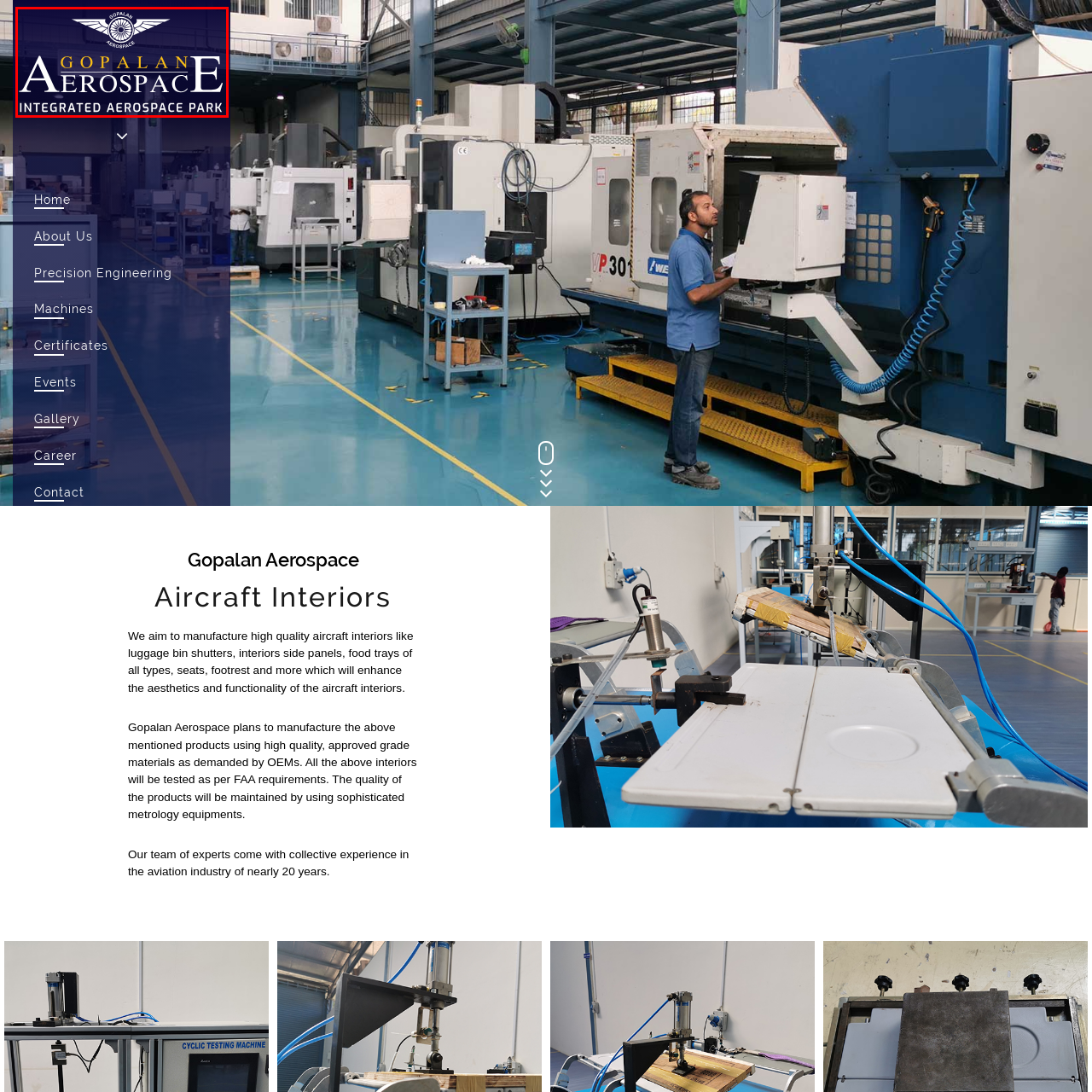What does the winged emblem symbolize?
Focus on the red-bounded area of the image and reply with one word or a short phrase.

Aviation and aerospace excellence